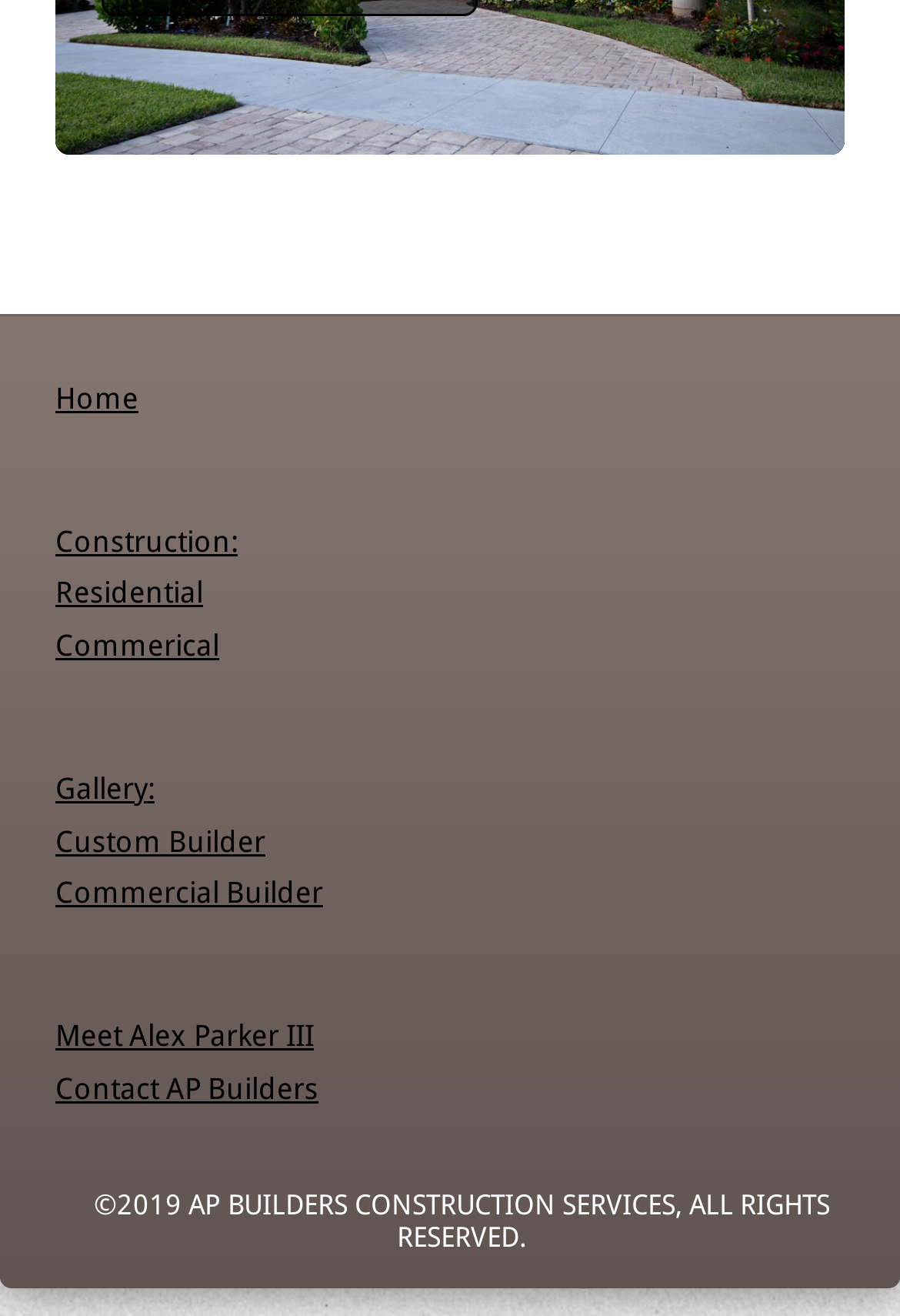Give the bounding box coordinates for the element described as: "Construction:".

[0.062, 0.398, 0.264, 0.425]